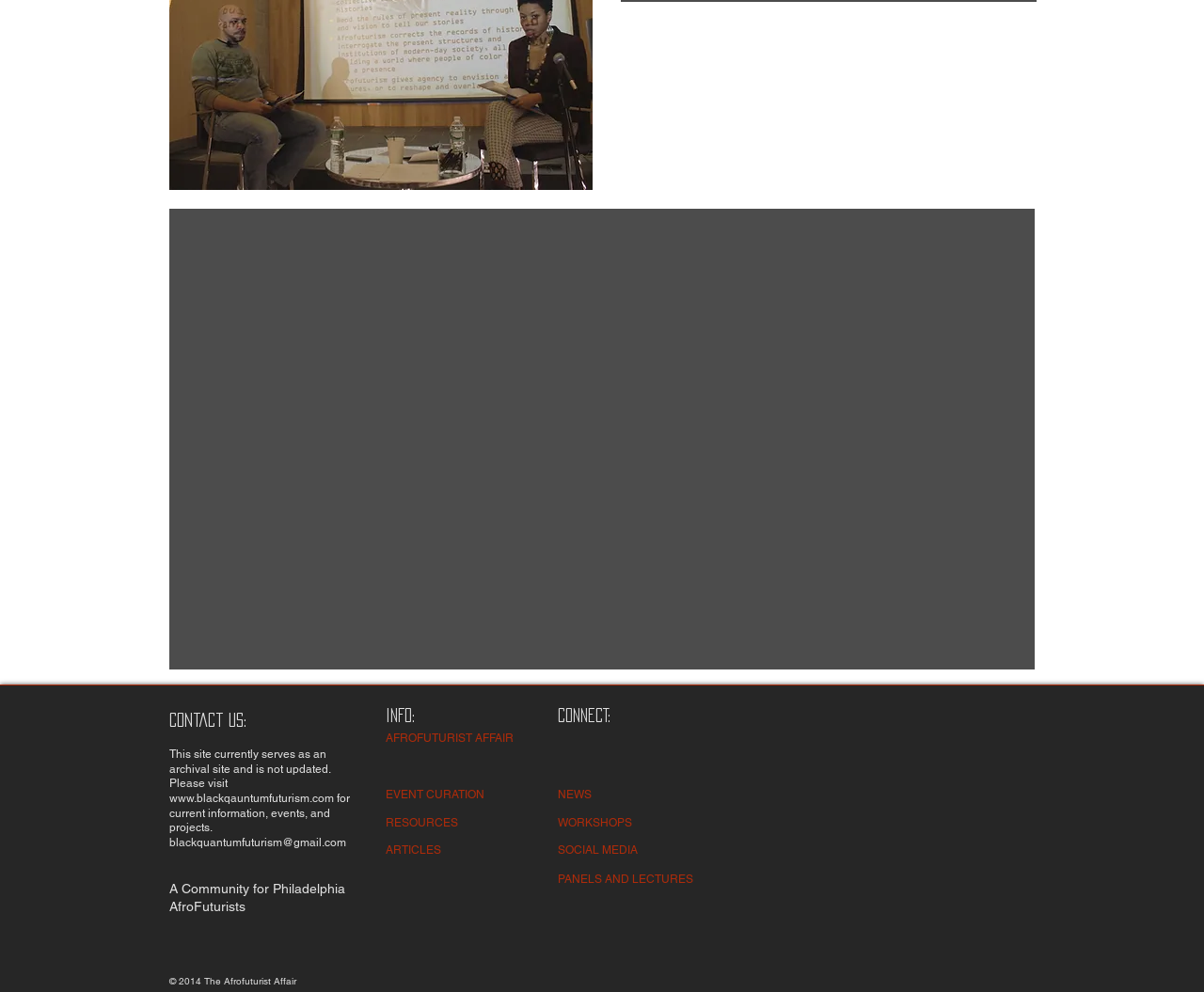Please determine the bounding box coordinates of the element to click on in order to accomplish the following task: "read articles". Ensure the coordinates are four float numbers ranging from 0 to 1, i.e., [left, top, right, bottom].

[0.32, 0.849, 0.404, 0.864]